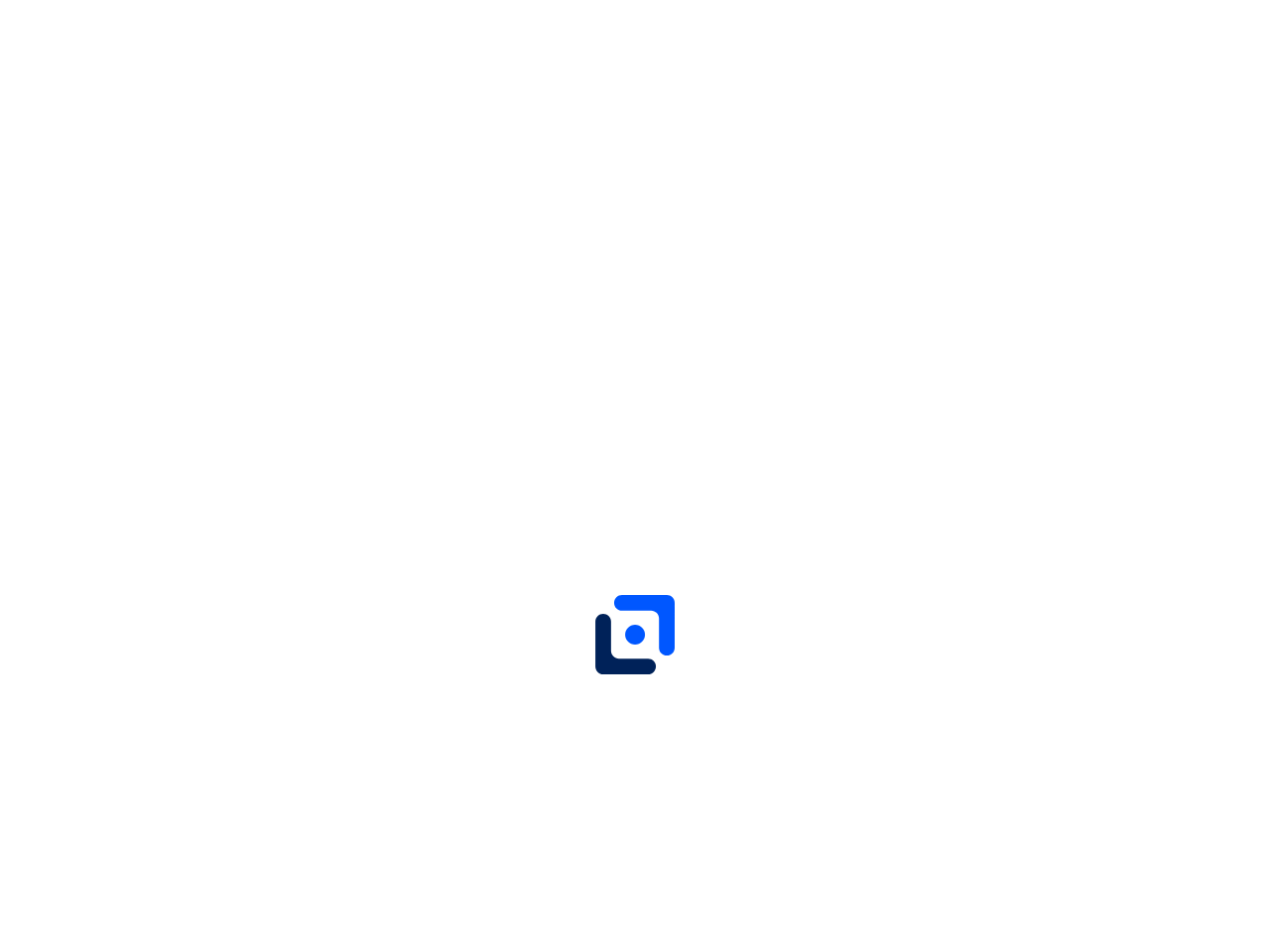Could you indicate the bounding box coordinates of the region to click in order to complete this instruction: "Click on the 'aloola' link".

[0.066, 0.01, 0.185, 0.06]